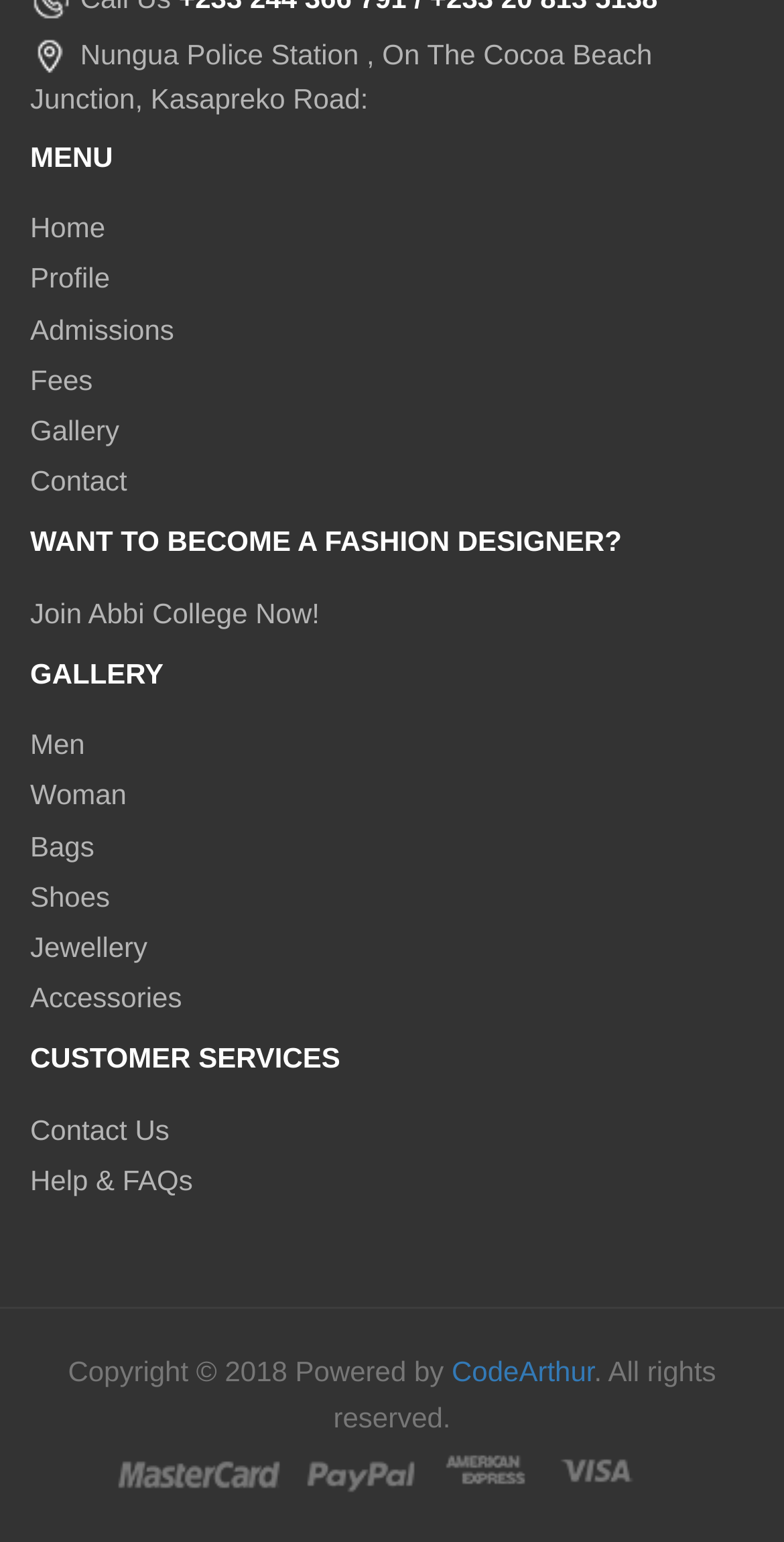Find the bounding box coordinates for the element that must be clicked to complete the instruction: "Browse Men's fashion". The coordinates should be four float numbers between 0 and 1, indicated as [left, top, right, bottom].

[0.038, 0.472, 0.108, 0.493]